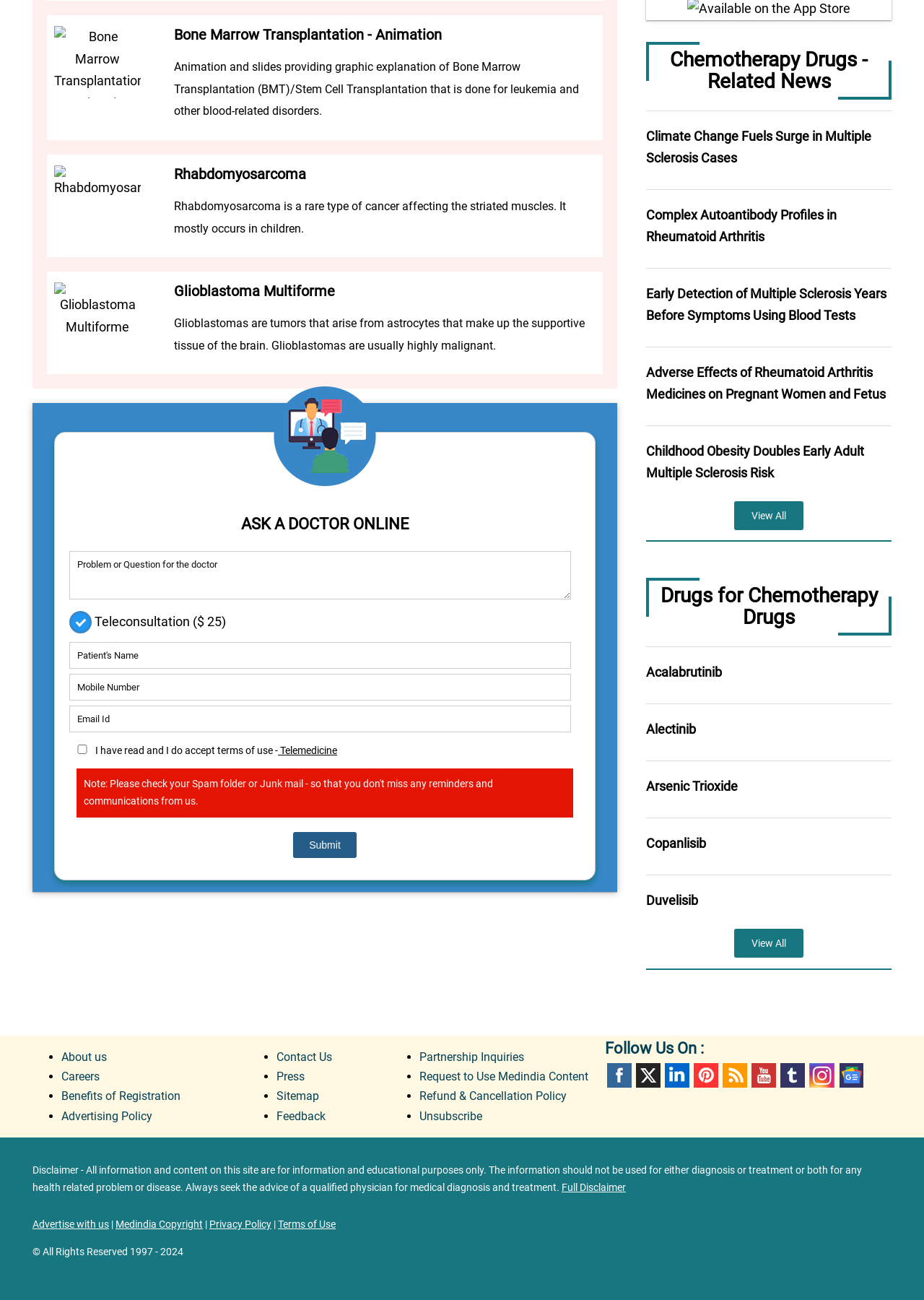Specify the bounding box coordinates for the region that must be clicked to perform the given instruction: "View news about 'Climate Change Fuels Surge in Multiple Sclerosis Cases'".

[0.699, 0.097, 0.965, 0.13]